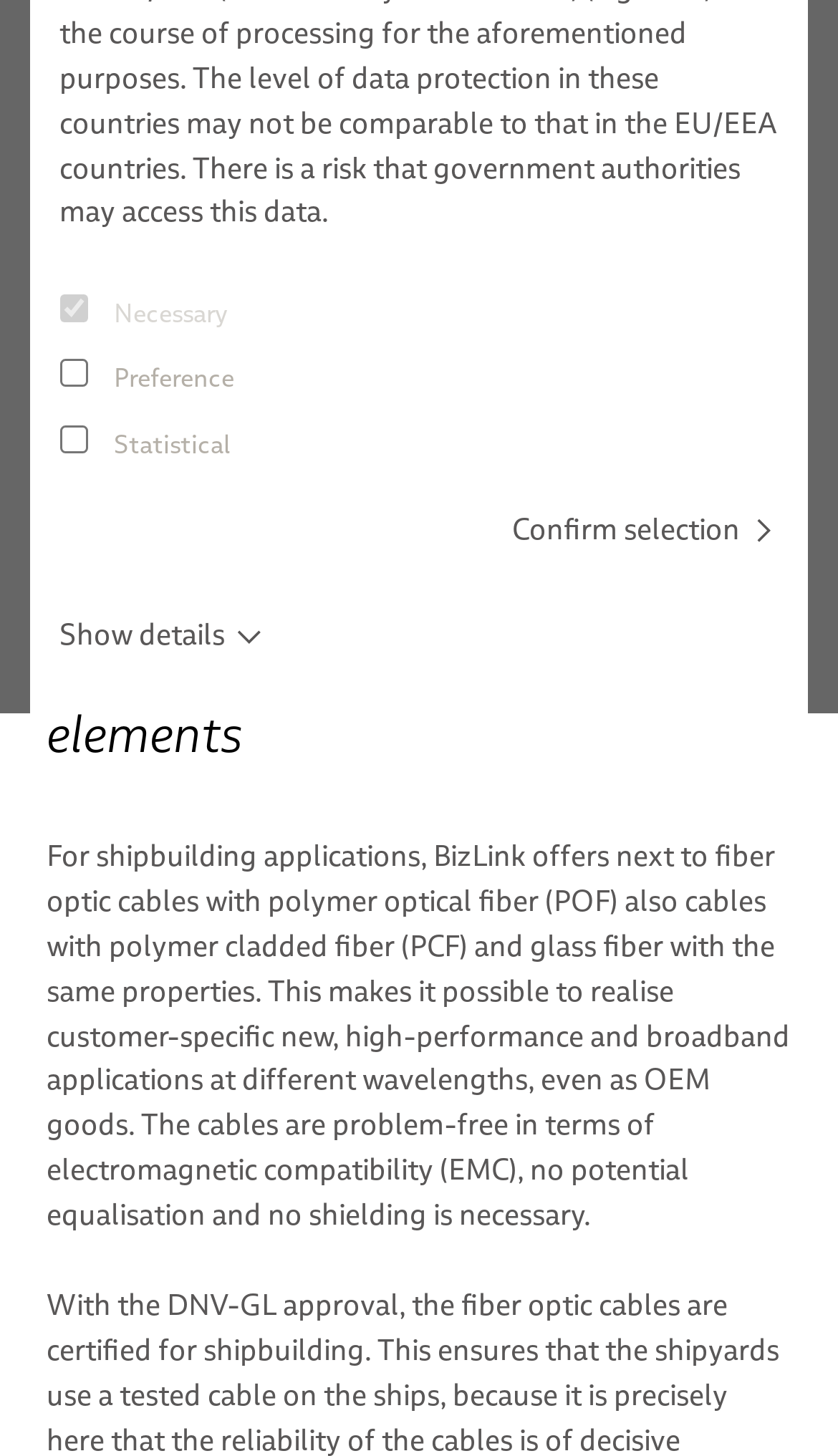Bounding box coordinates are given in the format (top-left x, top-left y, bottom-right x, bottom-right y). All values should be floating point numbers between 0 and 1. Provide the bounding box coordinate for the UI element described as: Deny all

[0.516, 0.502, 0.929, 0.571]